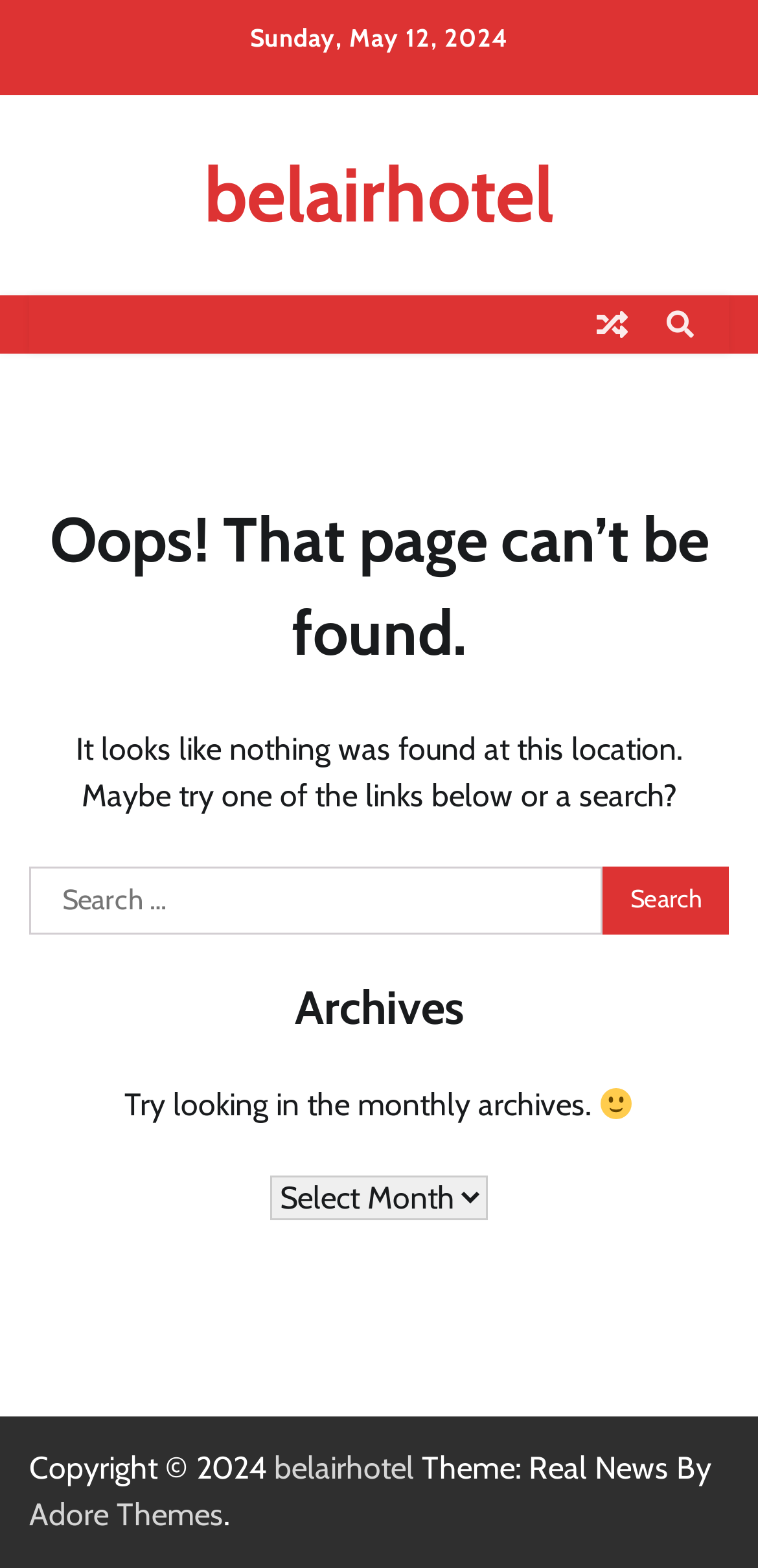Offer a meticulous description of the webpage's structure and content.

The webpage displays a "Page not found" error message. At the top, the current date "Sunday, May 12, 2024" is shown. Below it, there is a link to "belairhotel" and two icons, represented by "\uf074" and "\uf002", positioned to the right of the link.

The main content area is divided into sections. The first section has a heading "Oops! That page can’t be found." followed by a paragraph of text explaining that nothing was found at the current location and suggesting to try one of the links below or a search.

Below this section, there is a search box with a label "Search for:" and a "Search" button. To the right of the search box, there is a heading "Archives" followed by a paragraph of text suggesting to look in the monthly archives. An image of a smiling face 🙂 is positioned to the right of the text. A dropdown combobox labeled "Archives" is located below the text.

At the bottom of the page, there is a copyright notice "Copyright © 2024" followed by a link to "belairhotel" and text "Theme: Real News By" with a link to "Adore Themes". A single period "." is positioned to the right of the link.